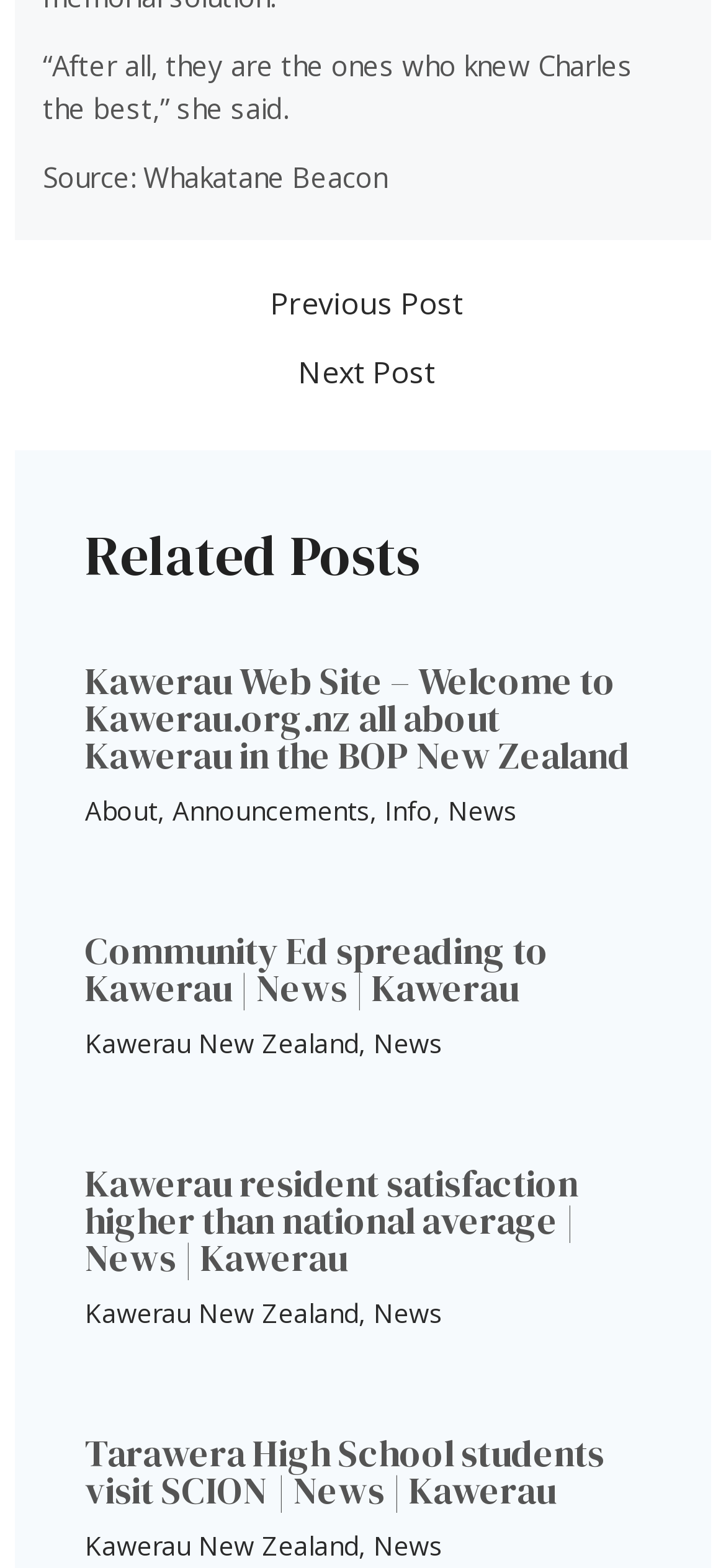Answer the question using only one word or a concise phrase: What is the source of the quote at the top of the page?

Whakatane Beacon